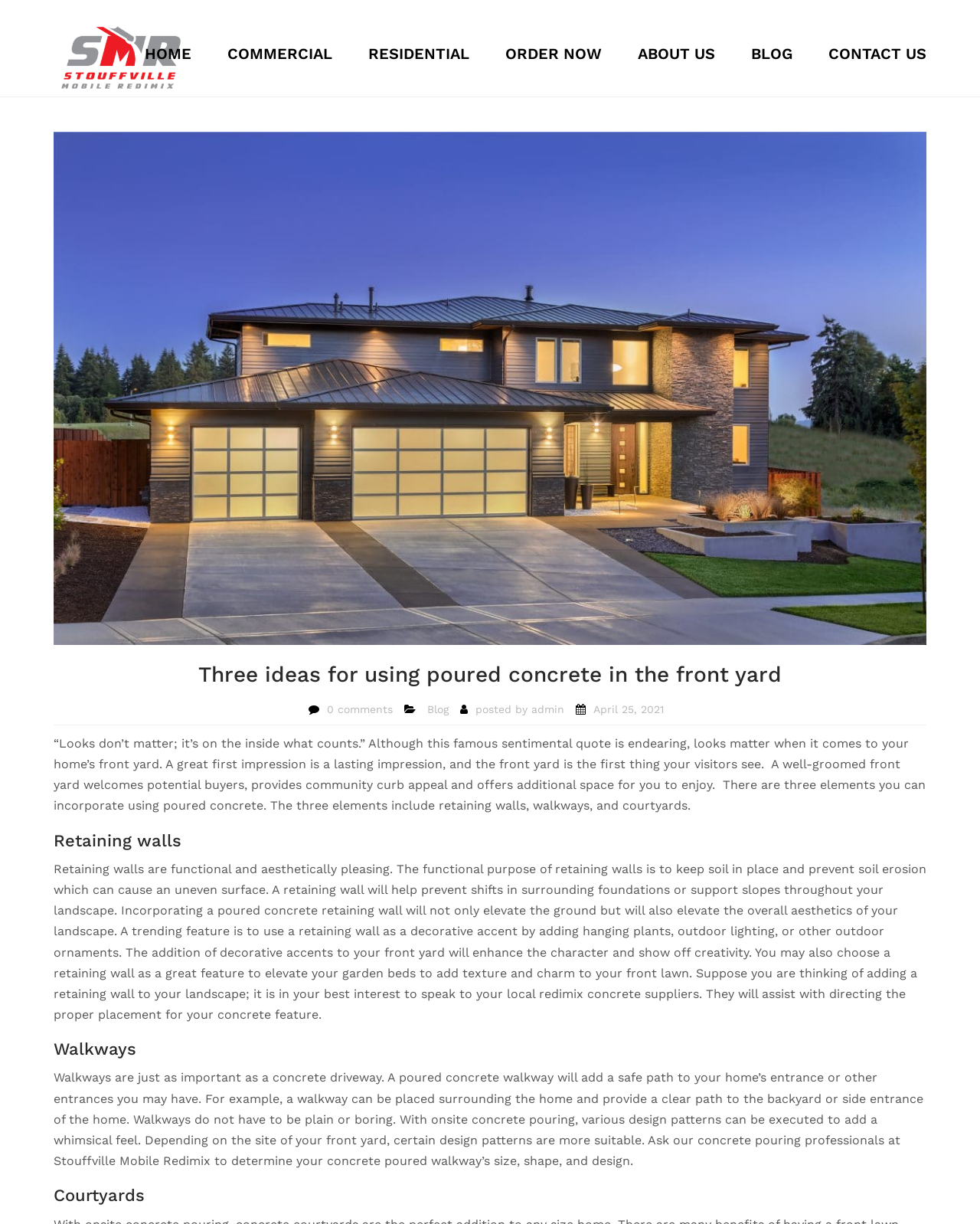Who can assist with directing the proper placement for a concrete feature?
Identify the answer in the screenshot and reply with a single word or phrase.

Local redimix concrete suppliers